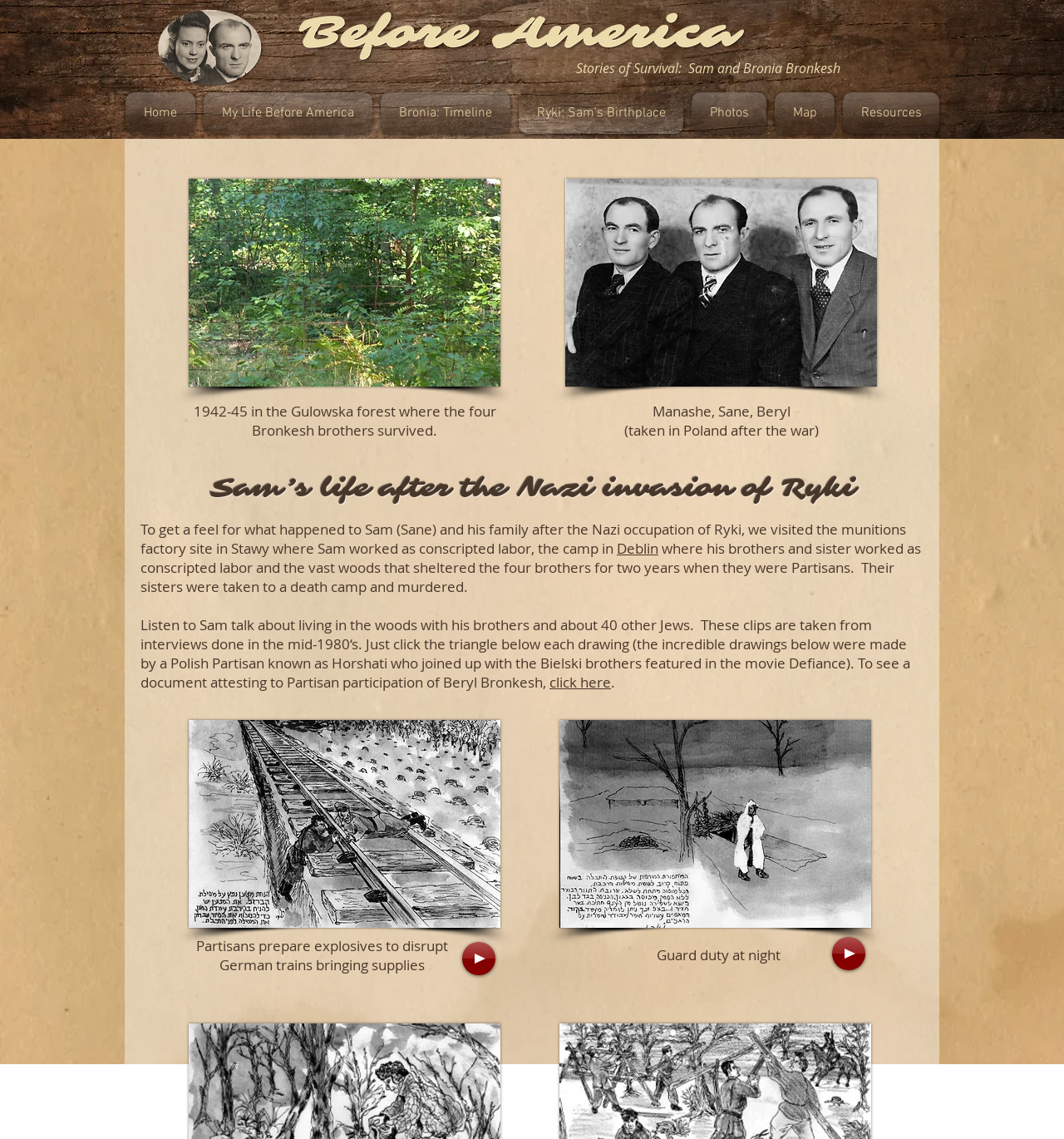What is the name of Sam's sister?
Craft a detailed and extensive response to the question.

The text 'Stories of Survival: Sam and Bronia Bronkesh' mentions Bronia as Sam's sister.